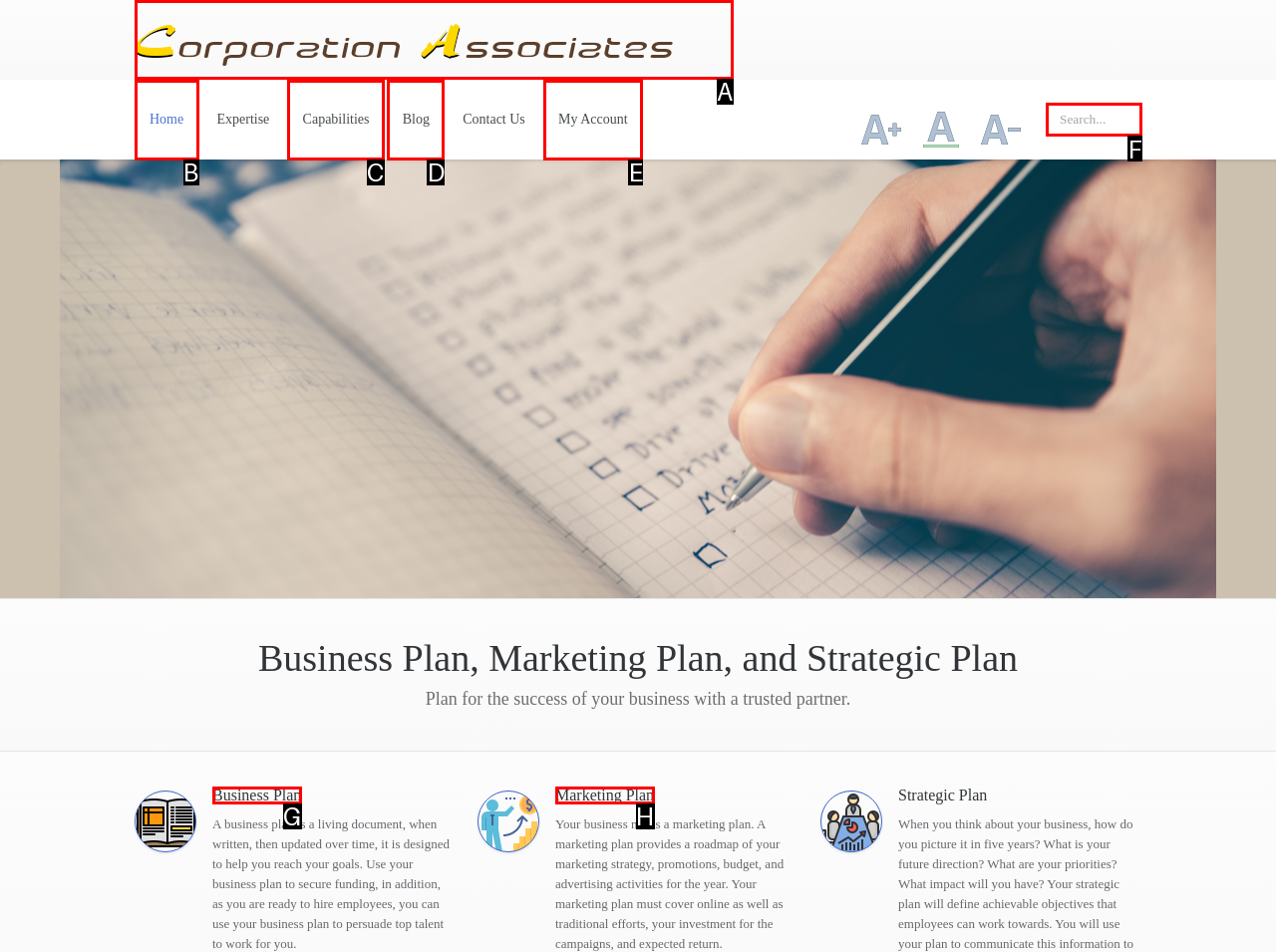Given the instruction: Search for something, which HTML element should you click on?
Answer with the letter that corresponds to the correct option from the choices available.

F